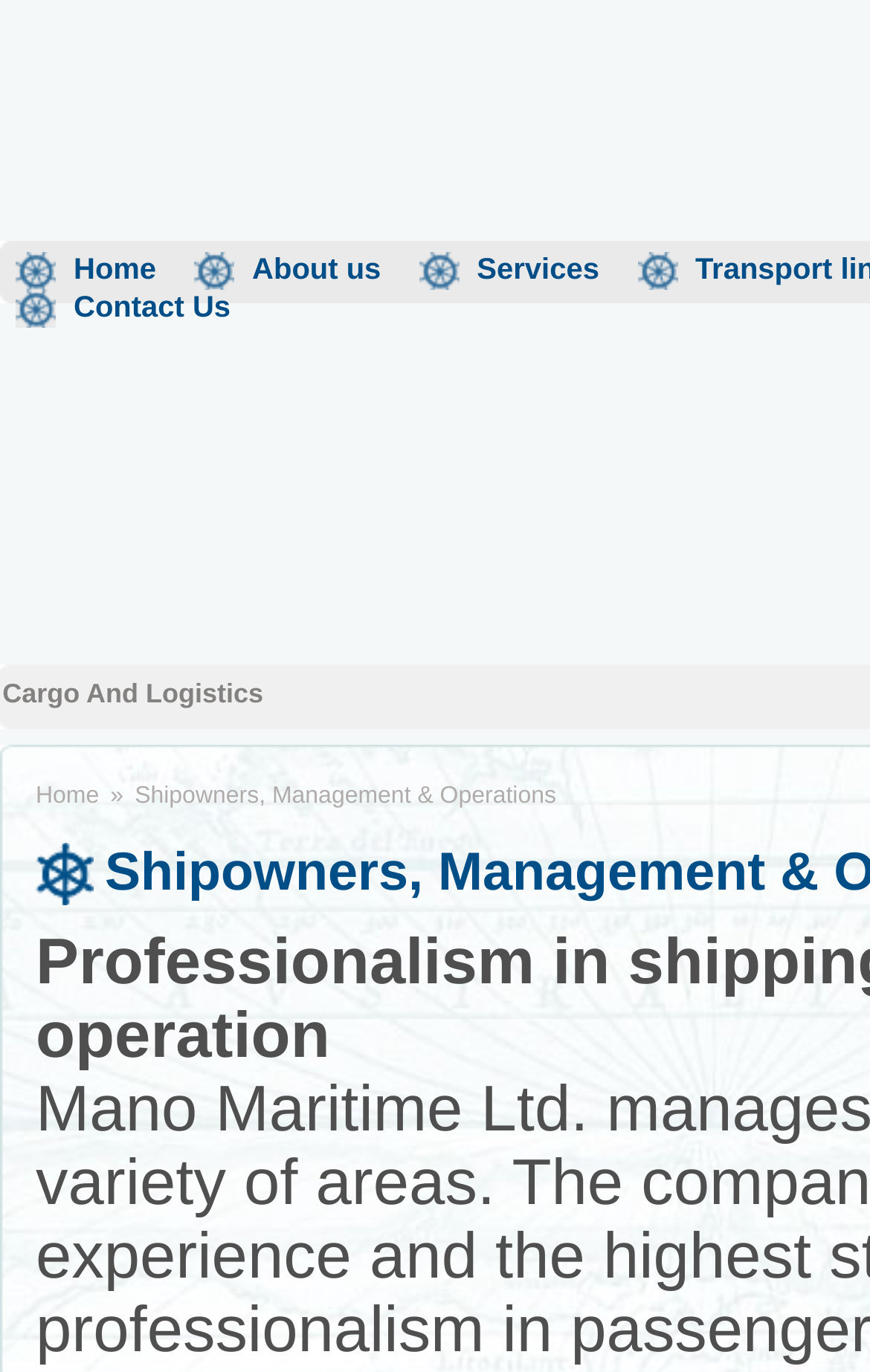What is the first link in the lower section?
Please provide a detailed and comprehensive answer to the question.

By analyzing the bounding box coordinates, I determined that the first link in the lower section is 'Home', which is located at the top of the lower section.